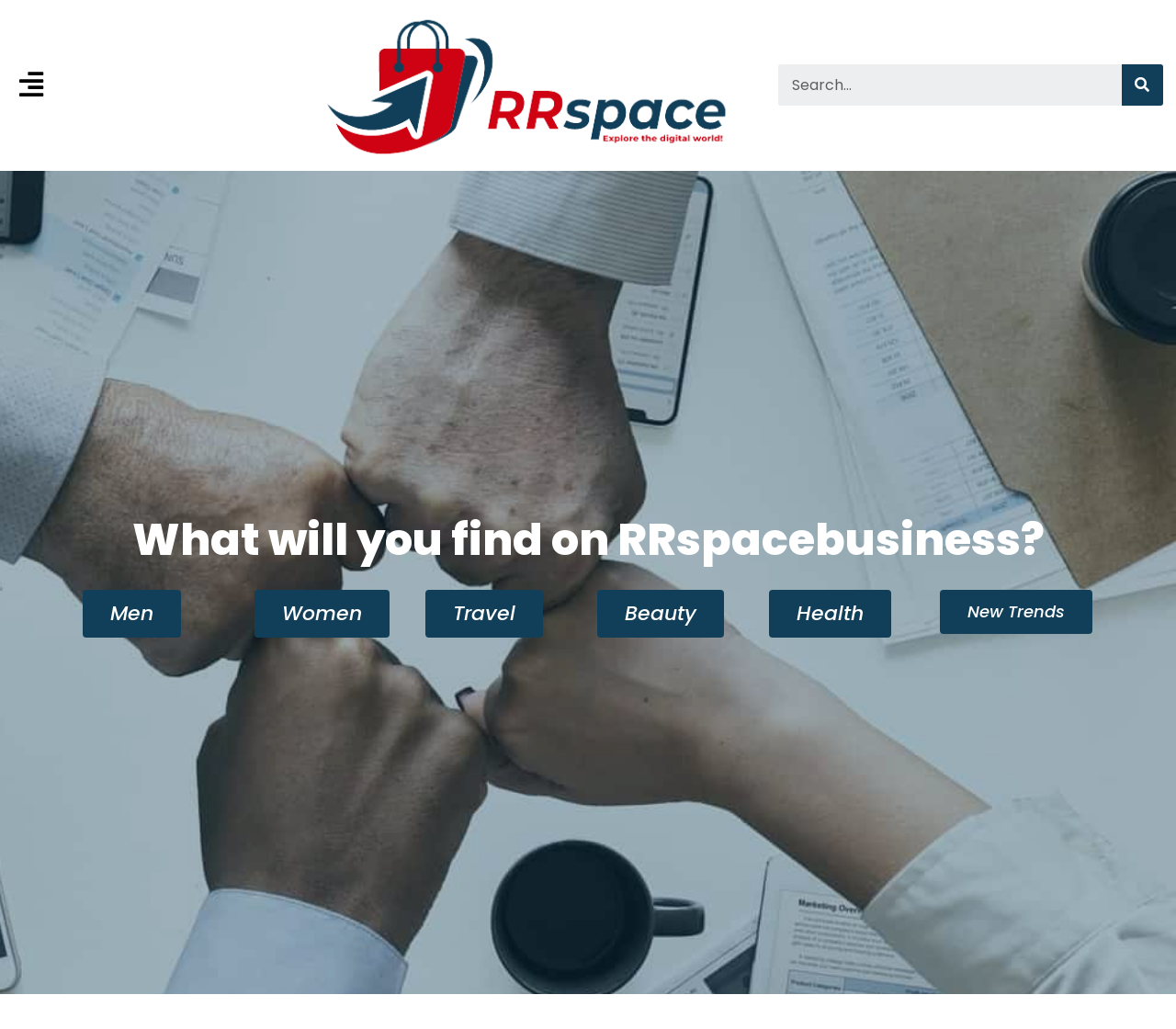Could you locate the bounding box coordinates for the section that should be clicked to accomplish this task: "Search for a product".

[0.661, 0.063, 0.989, 0.103]